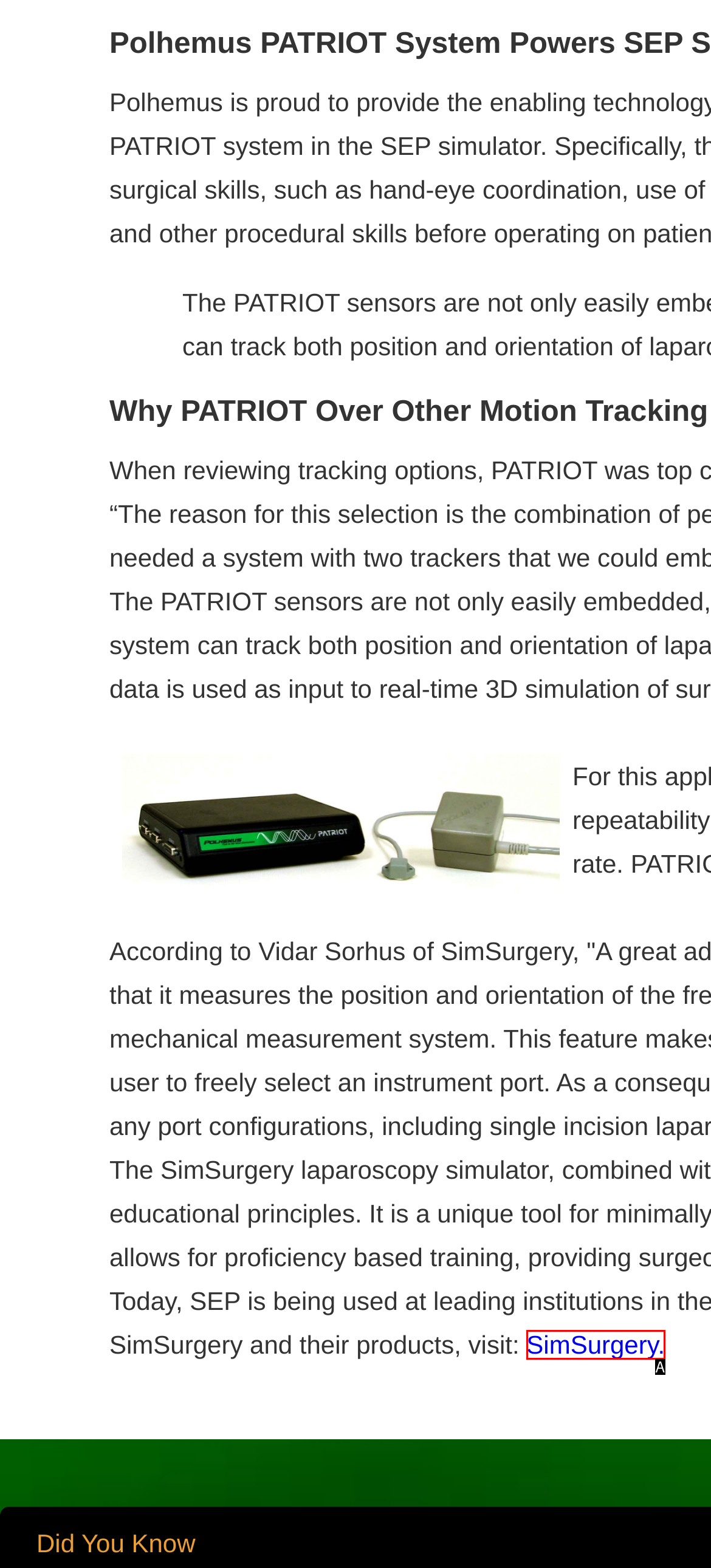Select the HTML element that corresponds to the description: SimSurgery.. Answer with the letter of the matching option directly from the choices given.

A